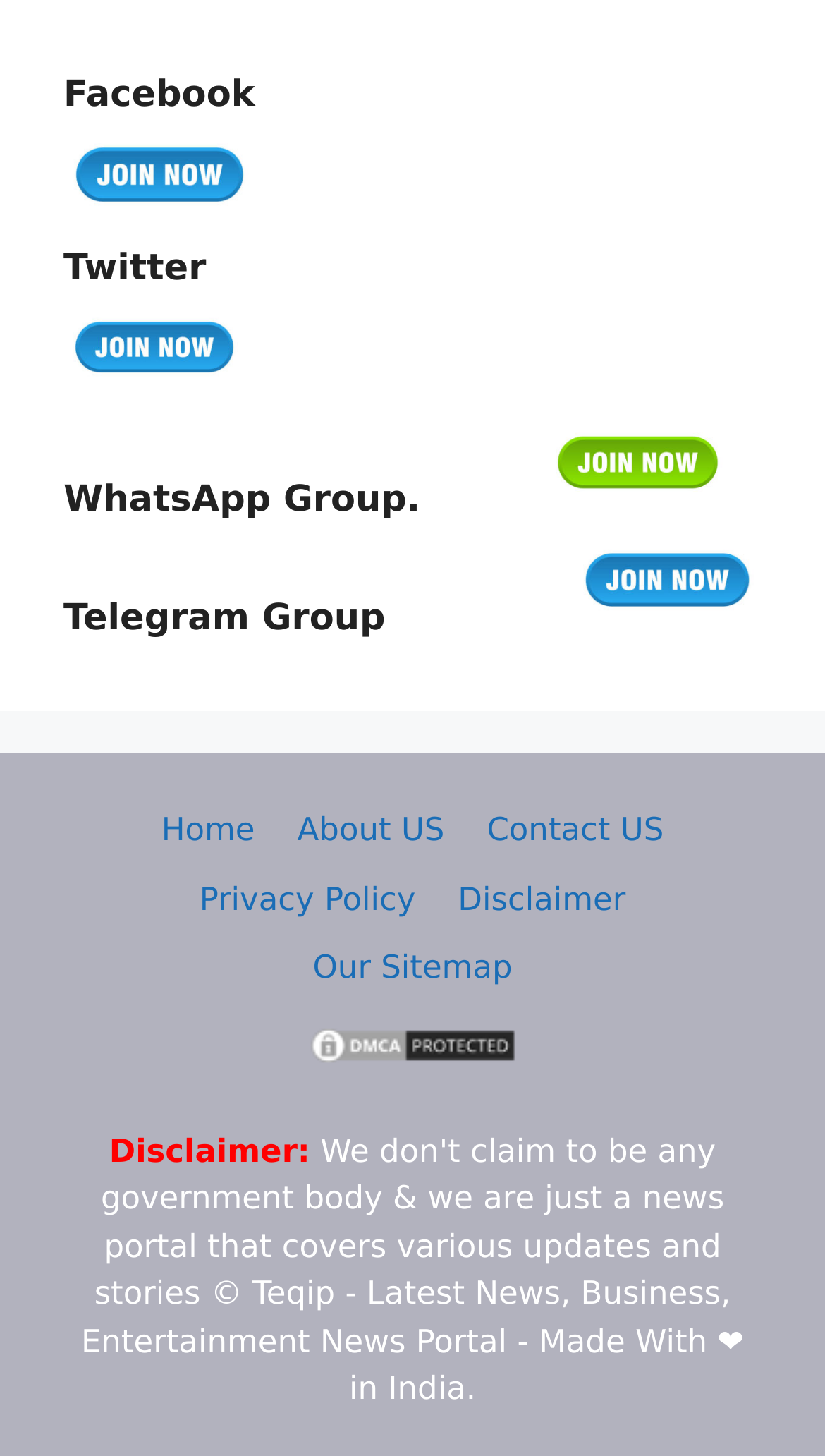Answer the question with a brief word or phrase:
What type of information is provided in the 'About US' section?

Information about the website